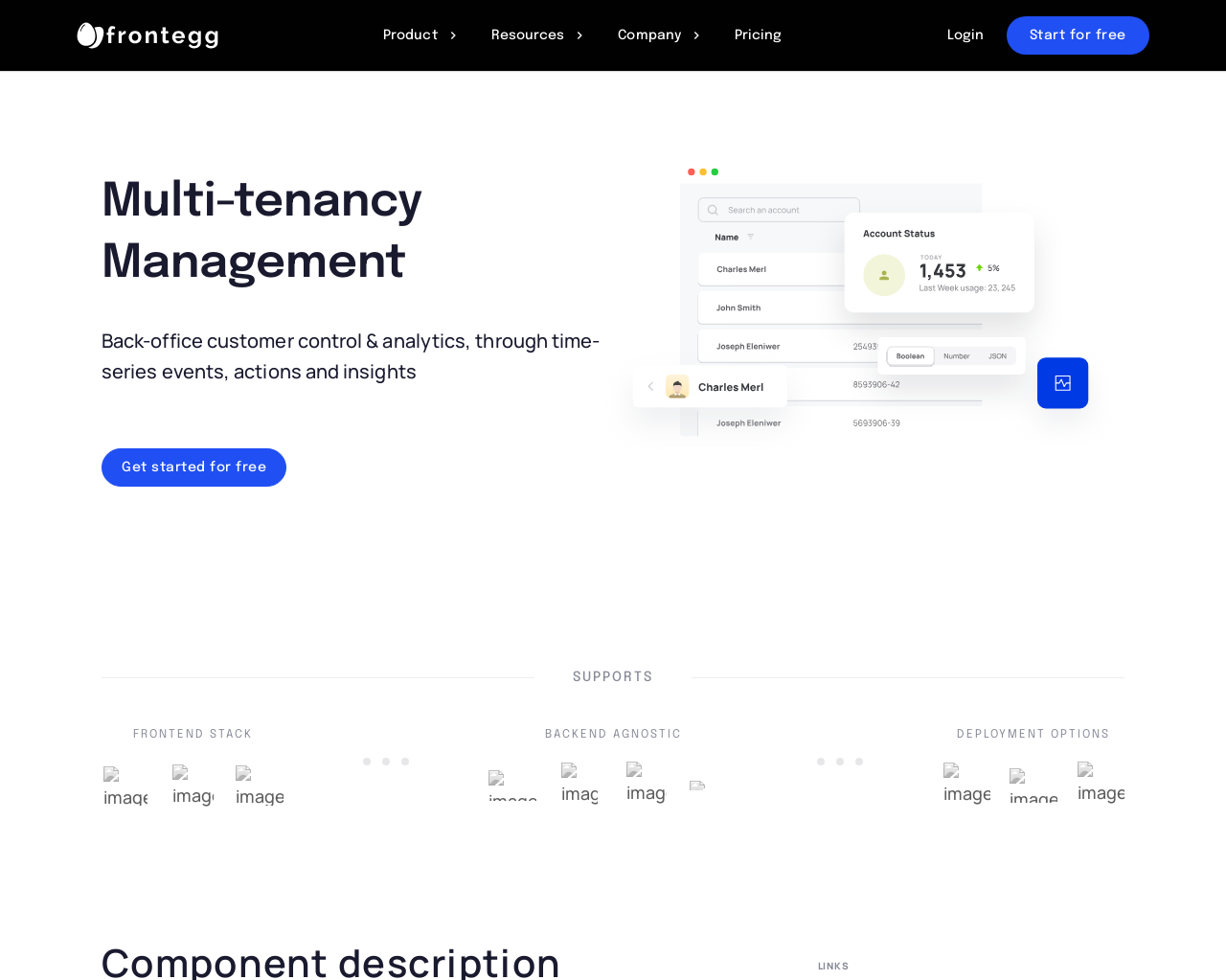From the details in the image, provide a thorough response to the question: How many deployment options are shown?

The number of deployment options is obtained by counting the images below the 'DEPLOYMENT OPTIONS' text, which are three in number.